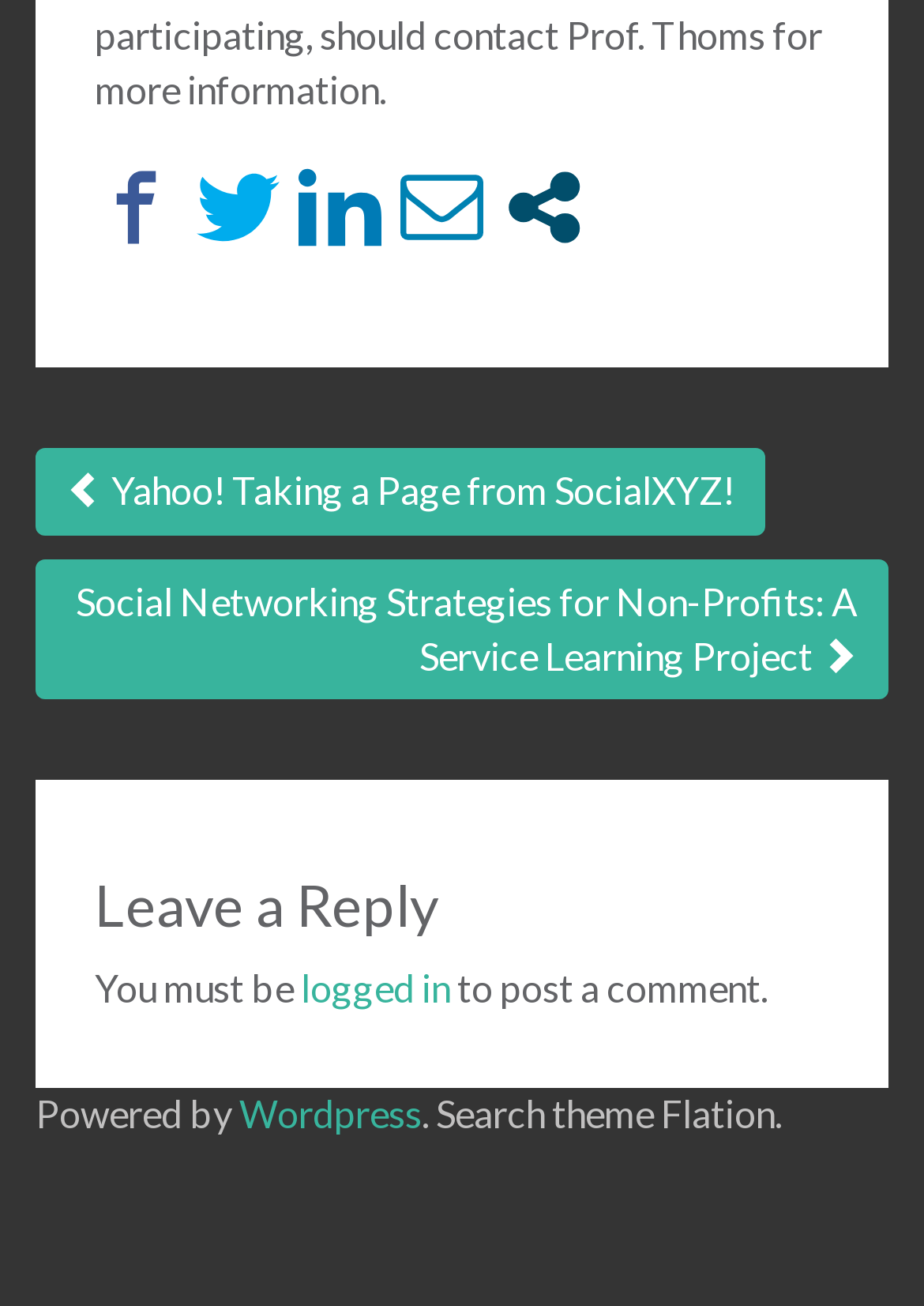Please determine the bounding box coordinates of the clickable area required to carry out the following instruction: "Check 'Sanford's comment'". The coordinates must be four float numbers between 0 and 1, represented as [left, top, right, bottom].

None